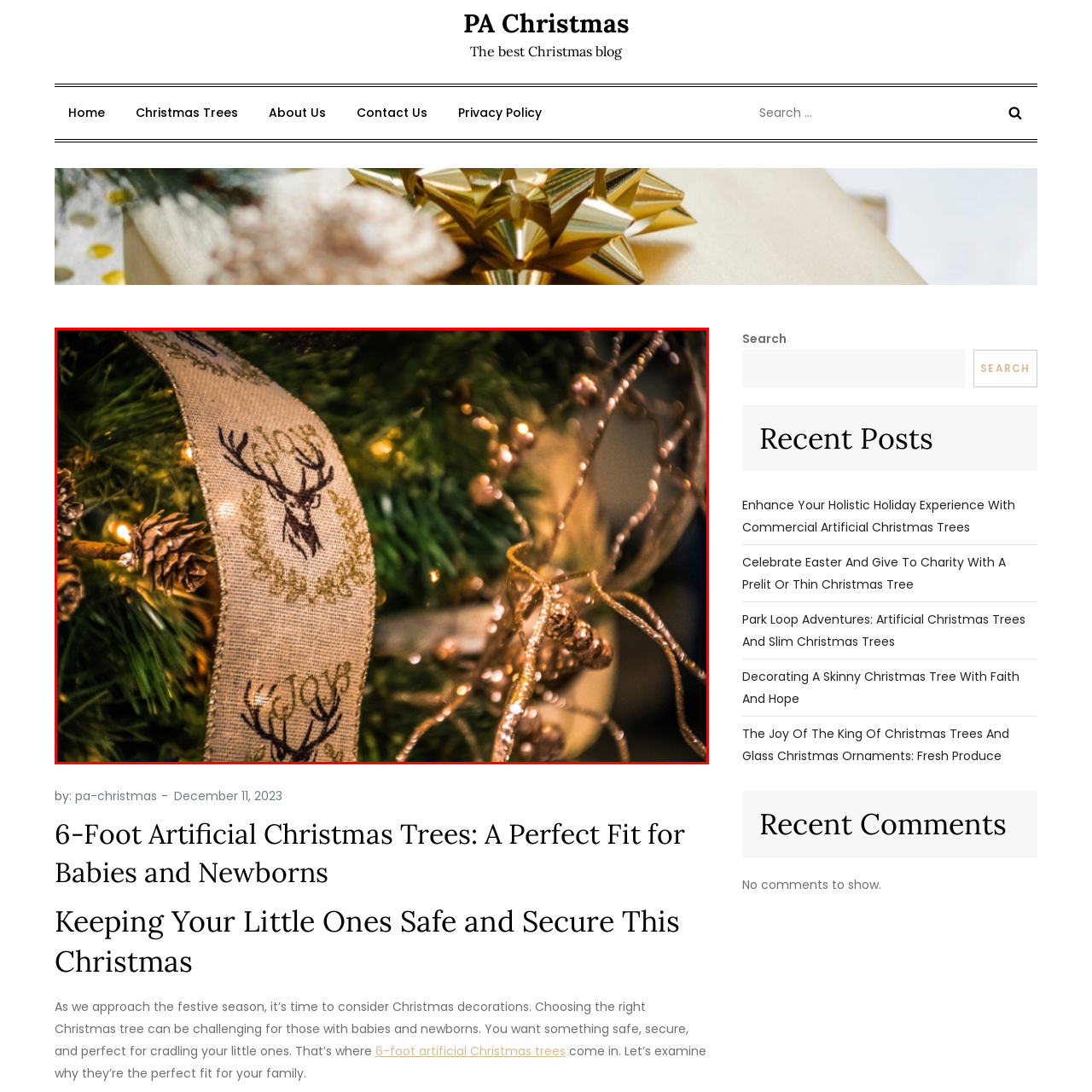Offer a thorough and descriptive summary of the image captured in the red bounding box.

A beautifully adorned section of a Christmas tree showcases a rustic ribbon featuring intricate designs of stag heads nestled among lush green branches. The ribbon, embellished with leafy wreath patterns, drapes gracefully, blending harmoniously with sparkling golden lights and natural pine cones. Delicate strands of twine and shimmering ornaments add an enchanting touch, creating a cozy and festive atmosphere perfect for the holiday season. This image captures the essence of Christmas decoration, highlighting both elegance and warmth, making it a delightful addition to any Christmas blog post discussing suitable tree decorations for the festive period.